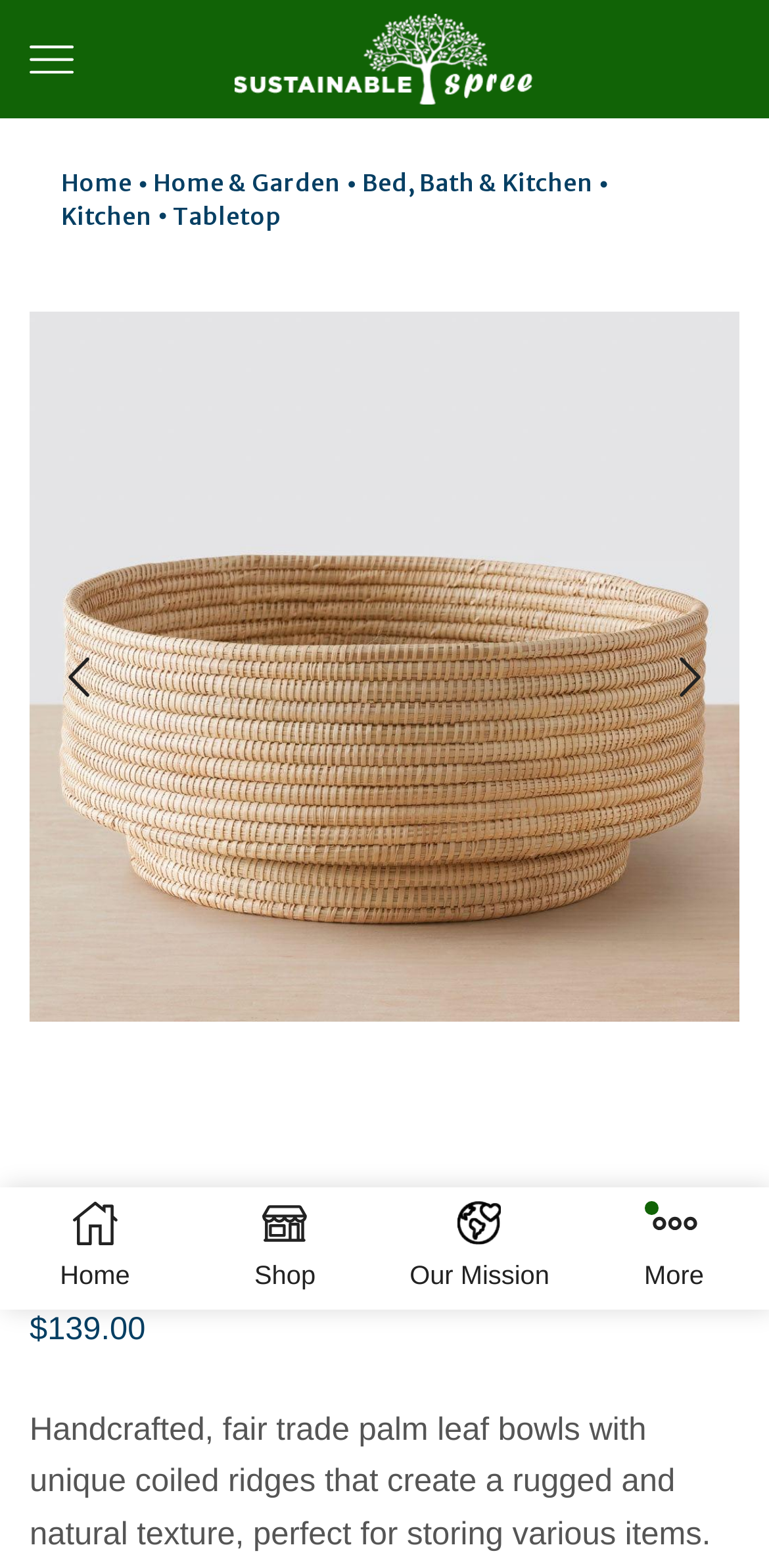Provide a one-word or one-phrase answer to the question:
How much does the Mawa Bowl cost?

$139.00